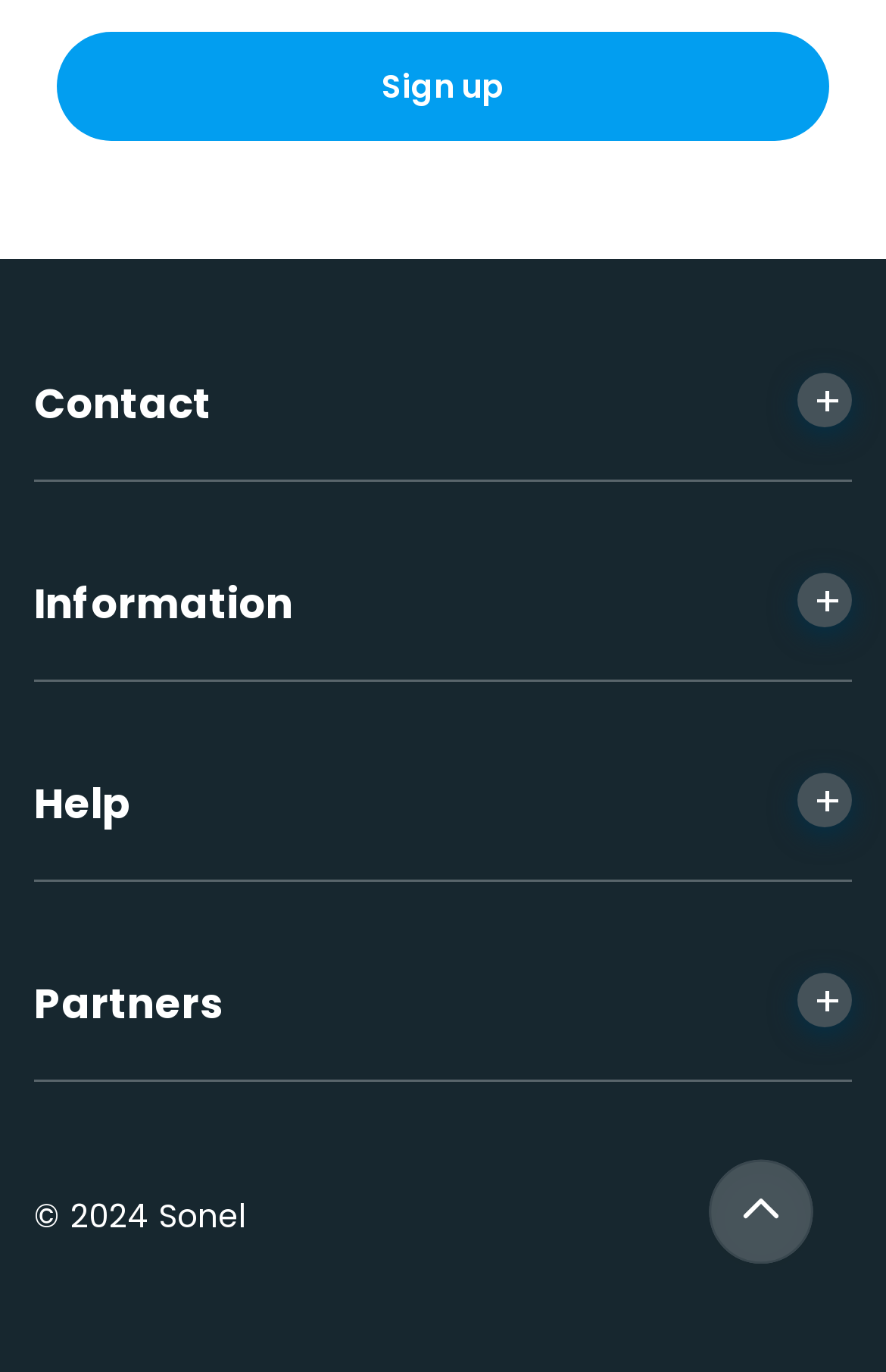Please determine the bounding box coordinates of the clickable area required to carry out the following instruction: "Contact Gina Mosbrucker via email". The coordinates must be four float numbers between 0 and 1, represented as [left, top, right, bottom].

None